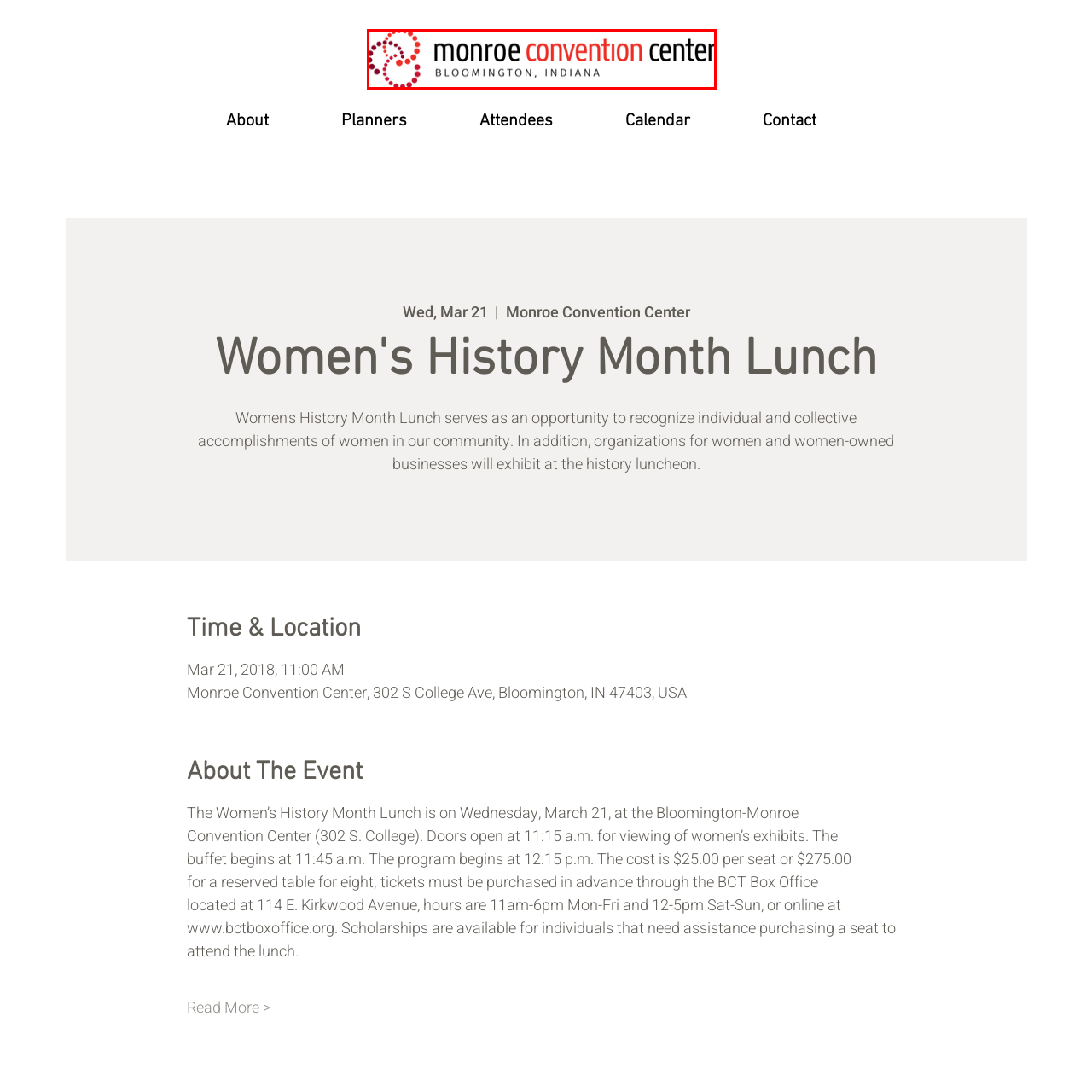What is the purpose of the circular motifs in the logo?  
Concentrate on the image marked with the red box and respond with a detailed answer that is fully based on the content of the image.

According to the caption, the circular motifs form an abstract representation and add a touch of artistic flair and visual interest to the logo, suggesting that their purpose is to enhance the logo's aesthetic appeal.